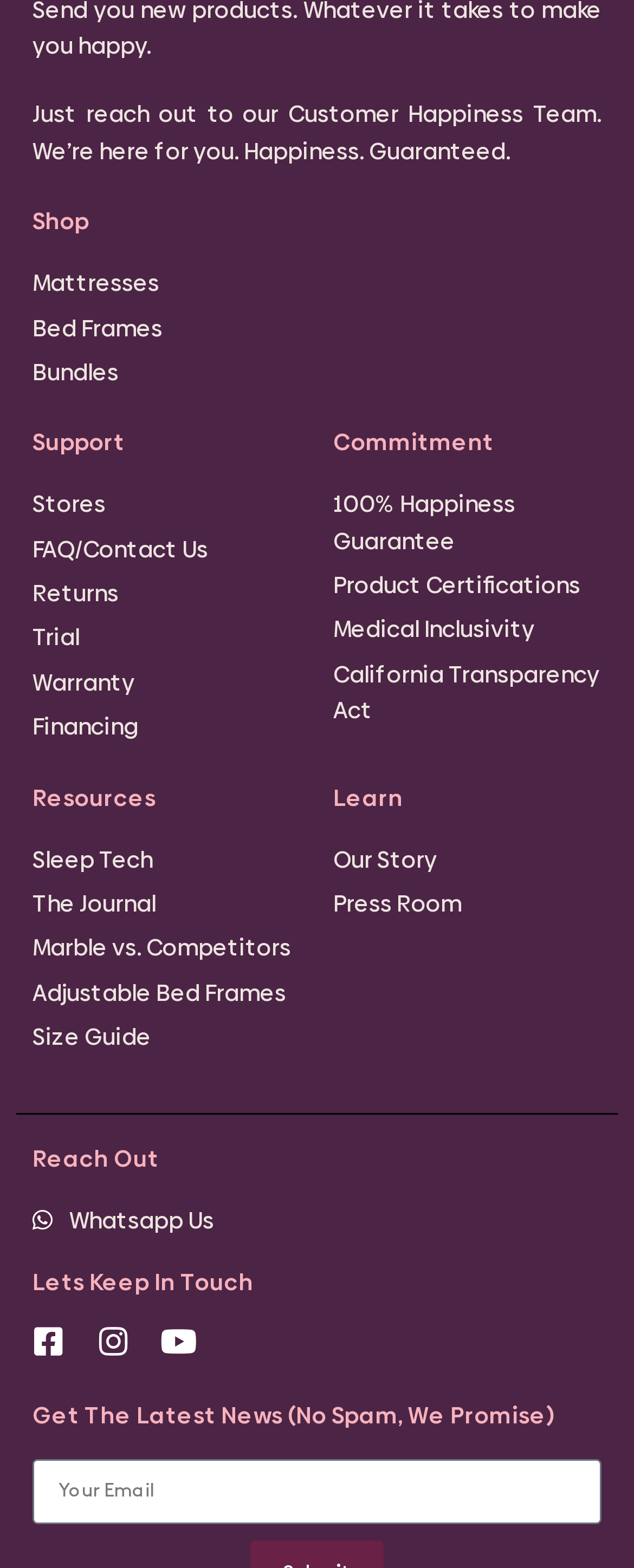Locate the bounding box of the UI element defined by this description: "Marble vs. Competitors". The coordinates should be given as four float numbers between 0 and 1, formatted as [left, top, right, bottom].

[0.051, 0.593, 0.474, 0.616]